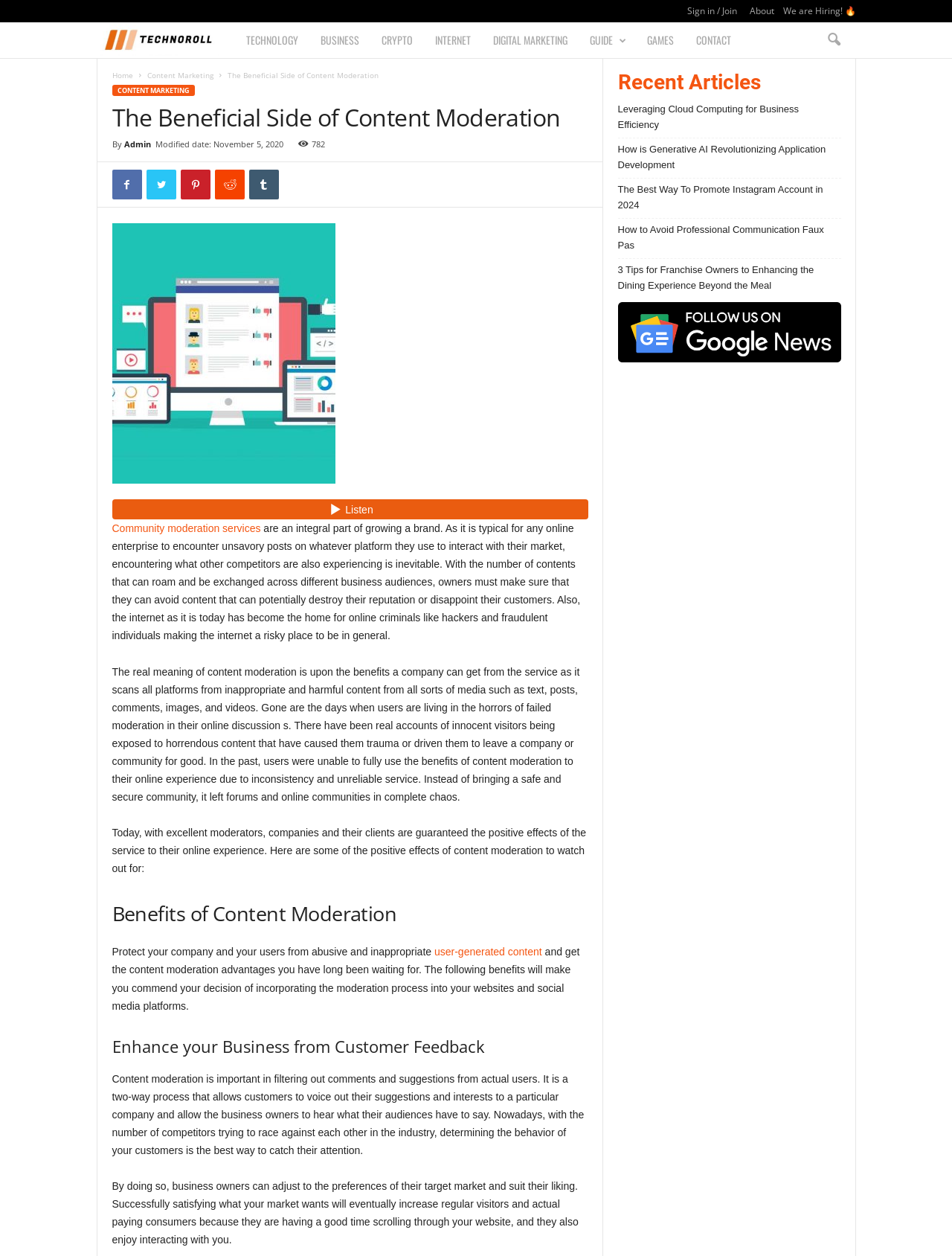Give a comprehensive overview of the webpage, including key elements.

This webpage is about the beneficial side of content moderation, specifically discussing its importance in growing a brand online. At the top, there is a navigation bar with links to "Sign in / Join", "About", and "We are Hiring!" on the right side, and a logo of "Technoroll" on the left side, accompanied by a menu of categories including "TECHNOLOGY", "BUSINESS", "CRYPTO", and more.

Below the navigation bar, there is a header section with a title "The Beneficial Side of Content Moderation" and a subtitle "By Admin" with a modified date of November 5, 2020. The article begins with an introduction to the importance of content moderation in online enterprises, followed by a detailed explanation of its benefits, including protecting companies and users from abusive content, enhancing business from customer feedback, and more.

On the right side of the article, there is a section titled "Recent Articles" with links to several articles, including "Leveraging Cloud Computing for Business Efficiency", "How is Generative AI Revolutionizing Application Development", and more. There is also a "google-news" link with an accompanying image.

Throughout the webpage, there are several social media links and a "Listen" button at the top right corner. The overall layout is organized, with clear headings and concise text, making it easy to navigate and read.